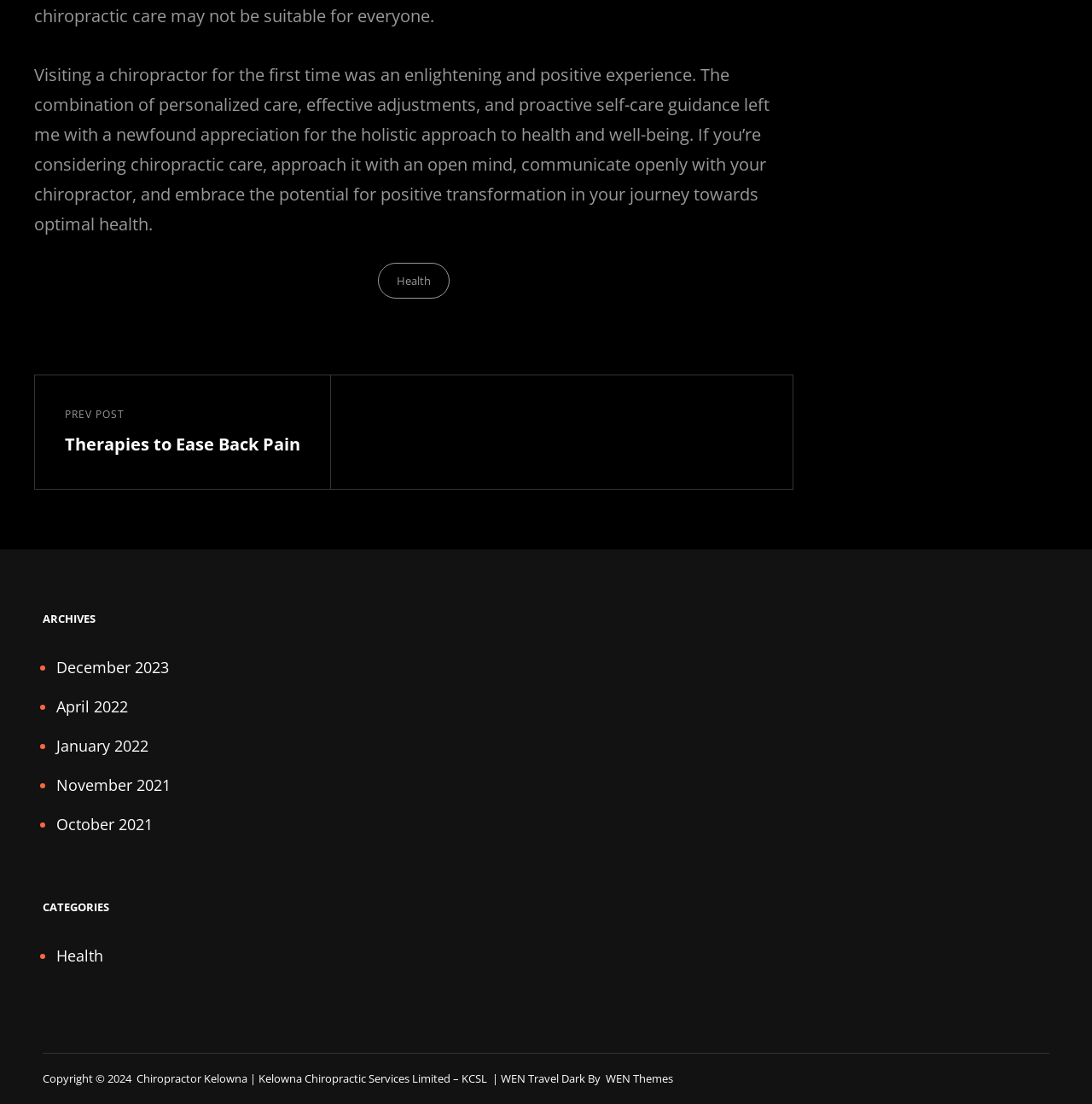Please find the bounding box coordinates of the clickable region needed to complete the following instruction: "Visit the website of Kelowna Chiropractic Services Limited". The bounding box coordinates must consist of four float numbers between 0 and 1, i.e., [left, top, right, bottom].

[0.125, 0.969, 0.446, 0.983]